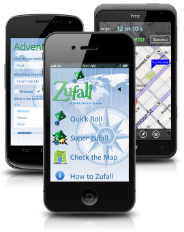Can you give a comprehensive explanation to the question given the content of the image?
How many options are displayed on the app's main screen?

The app's main screen features four options, including 'Quick Roll', 'Super Zufall', 'Check the Map', and 'How to Zufall', which are designed to encourage spontaneity and adventure.